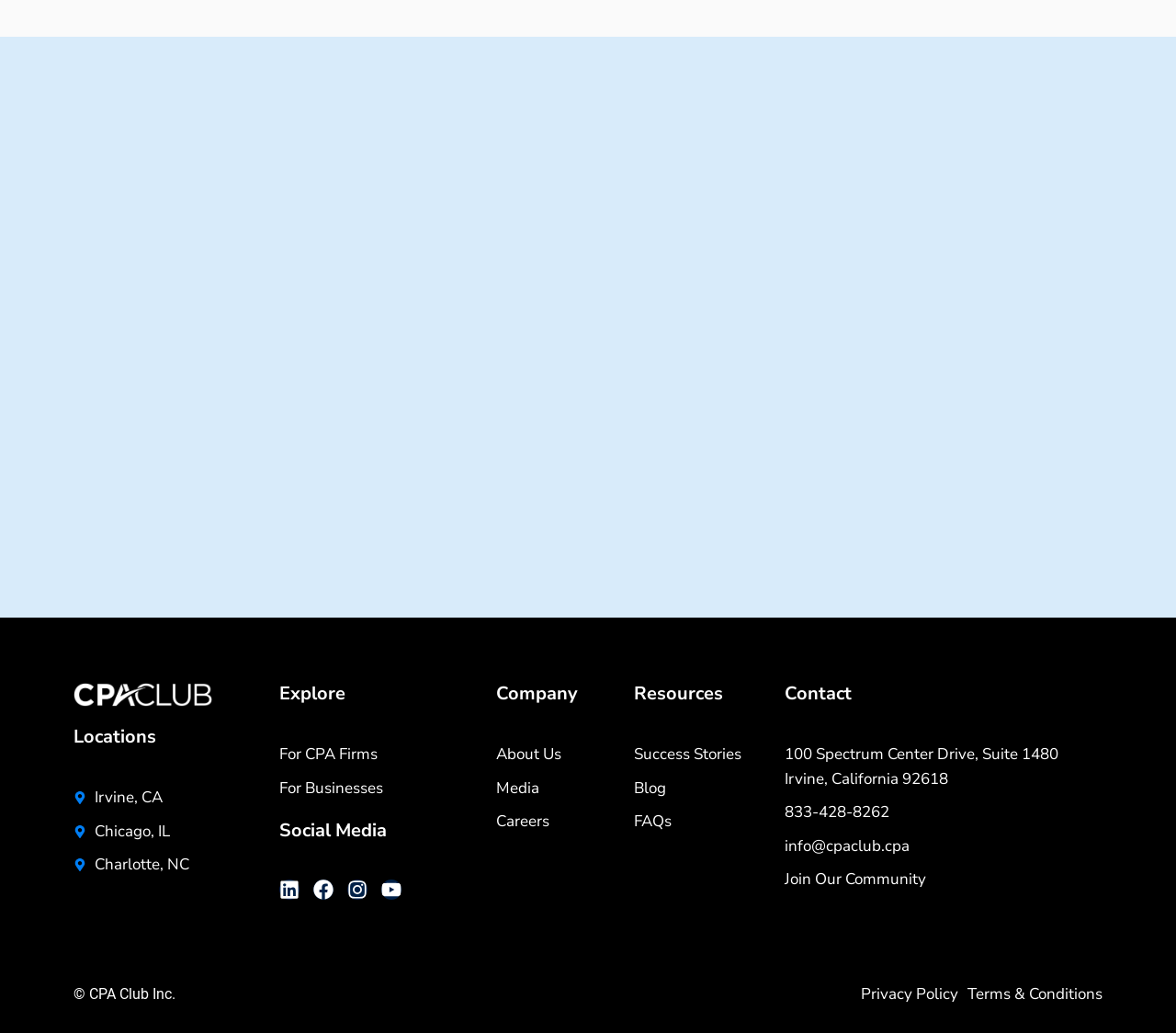What is the phone number listed on the webpage?
Based on the image, provide a one-word or brief-phrase response.

833-428-8262